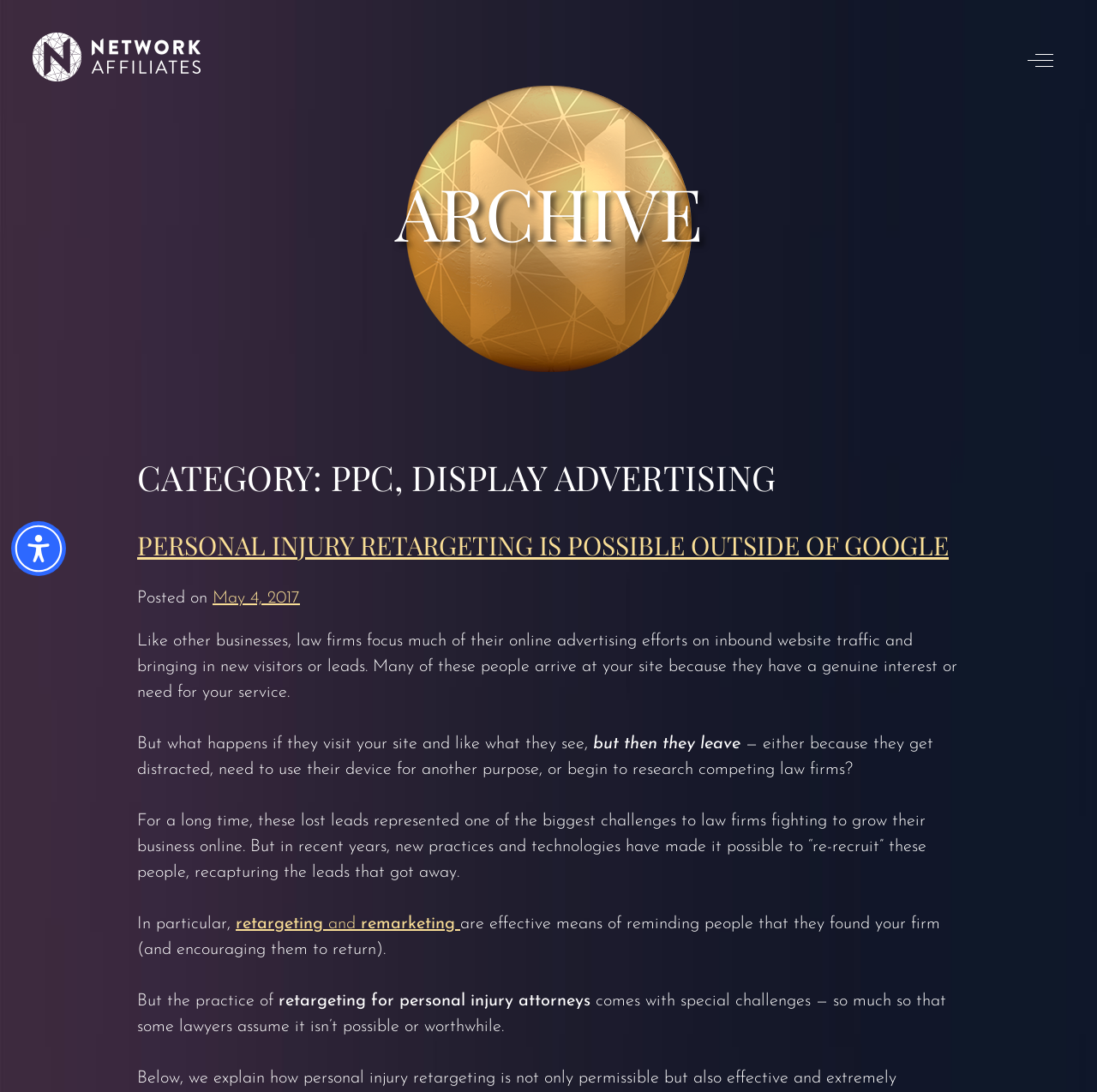Identify the bounding box coordinates of the clickable region required to complete the instruction: "View the Network Affiliates Gold Ball image". The coordinates should be given as four float numbers within the range of 0 and 1, i.e., [left, top, right, bottom].

[0.37, 0.047, 0.63, 0.341]